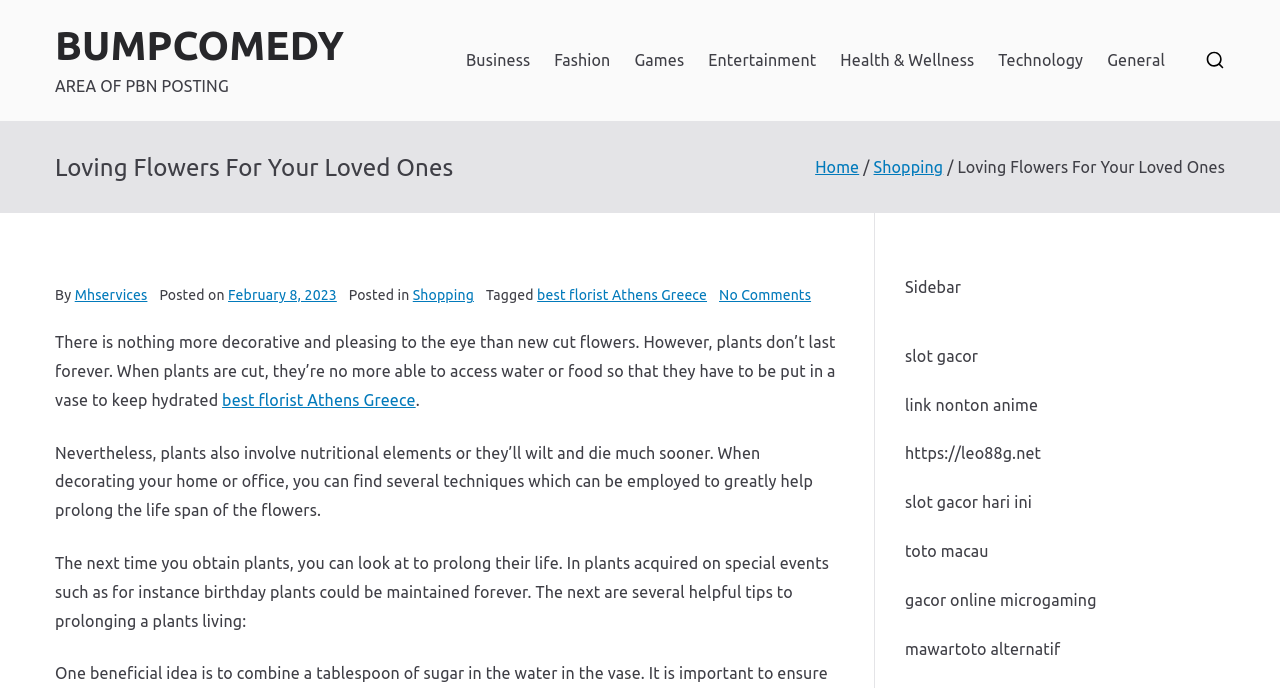Please determine the bounding box coordinates of the area that needs to be clicked to complete this task: 'Check the 'best florist Athens Greece' tag'. The coordinates must be four float numbers between 0 and 1, formatted as [left, top, right, bottom].

[0.42, 0.417, 0.552, 0.44]